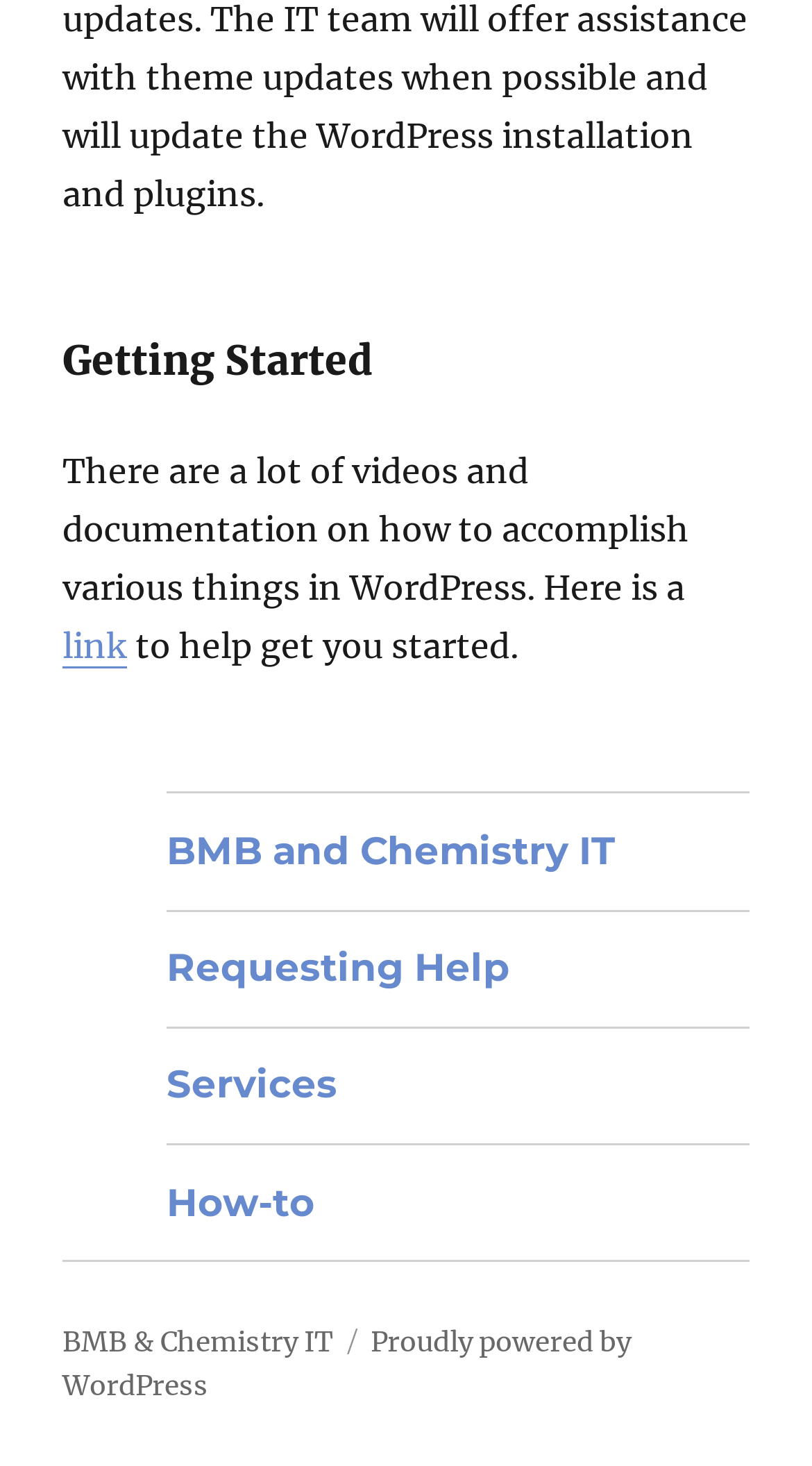Respond with a single word or phrase to the following question: What is the first link in the footer primary menu?

BMB and Chemistry IT